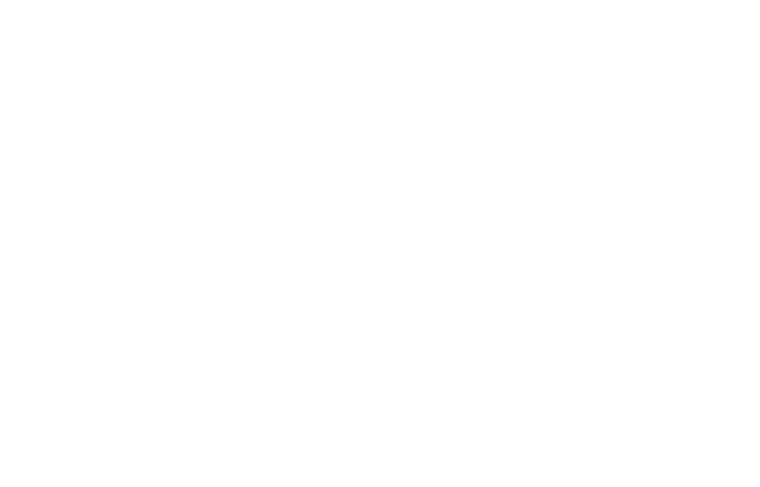What is the purpose of the tutorial?
Give a comprehensive and detailed explanation for the question.

The tutorial aims to provide users with insights into the Xiaoqiang robot's operations in a graphical environment, specifically on effectively displaying the Xiaoqiang robot model, highlighting the importance of real-time visualization for user interaction and control.